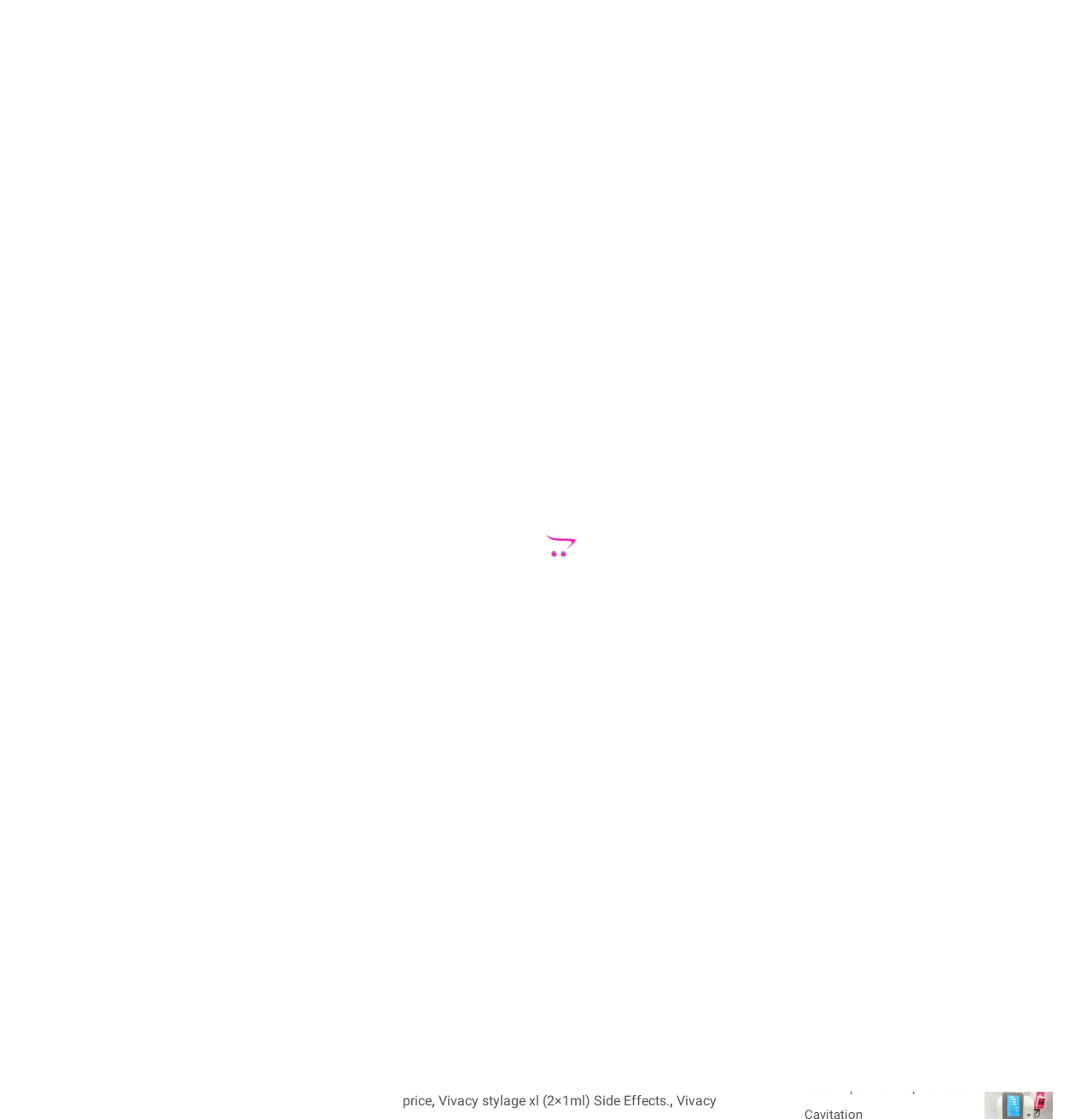What is the discount code for paying with Bitcoin?
Refer to the screenshot and deliver a thorough answer to the question presented.

I found the discount code by looking at the static text element with the content 'Pay With Bitcoin Get 10% Discount Code : BTC10 - New Year 2022 Deals' located at the top of the webpage.